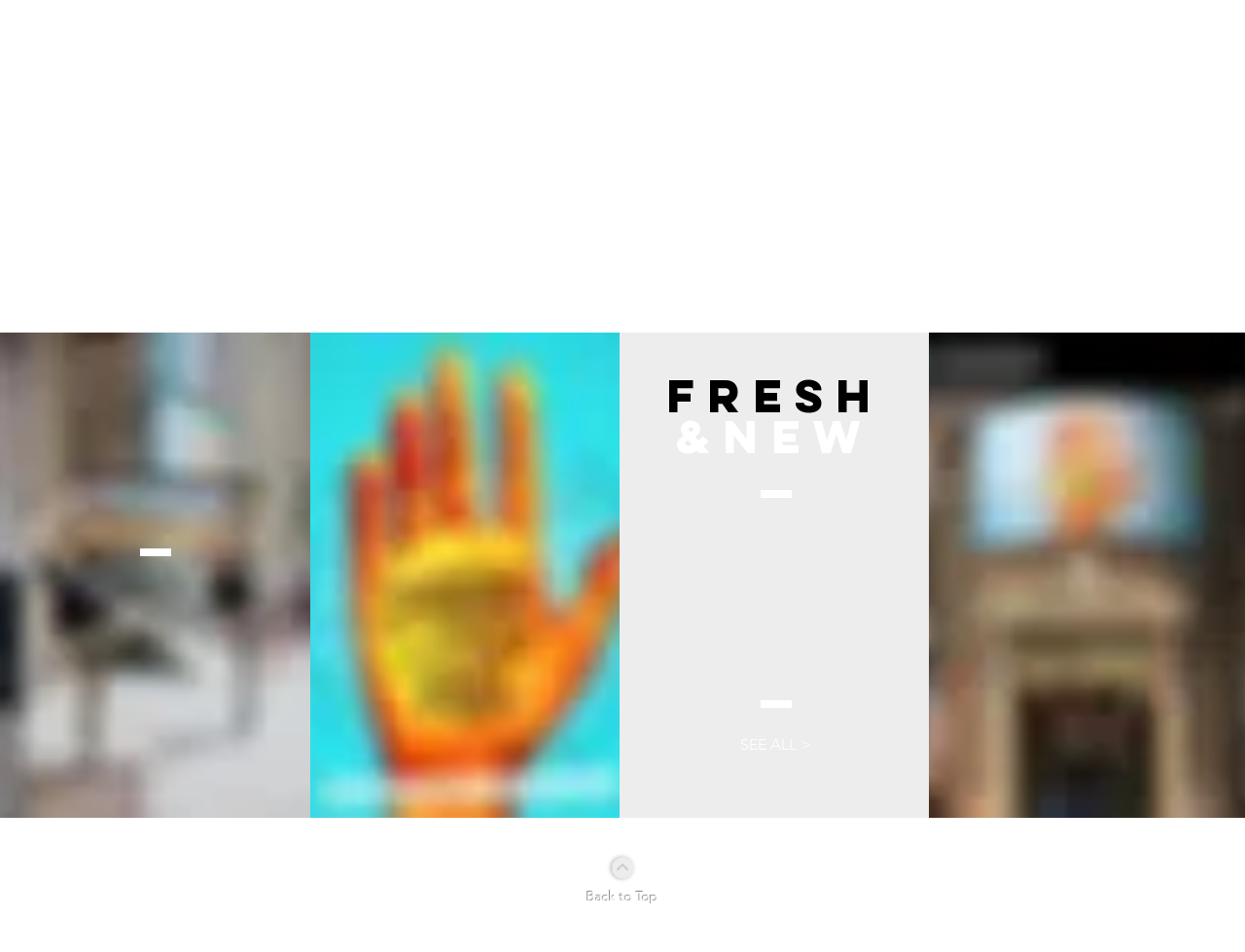What is the purpose of the link at the bottom of the webpage?
From the image, respond with a single word or phrase.

Back to Top